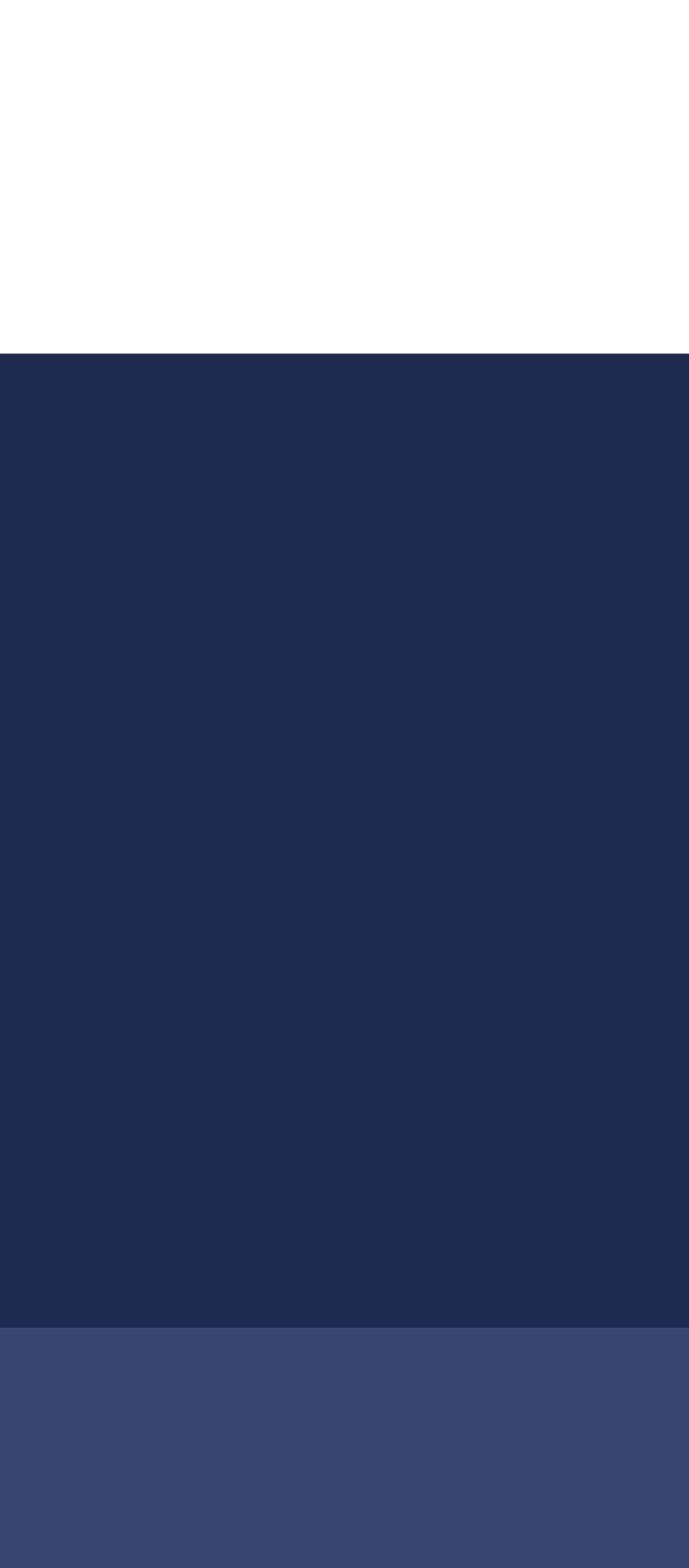Identify the bounding box for the element characterized by the following description: "Get in touch".

[0.36, 0.776, 0.64, 0.806]